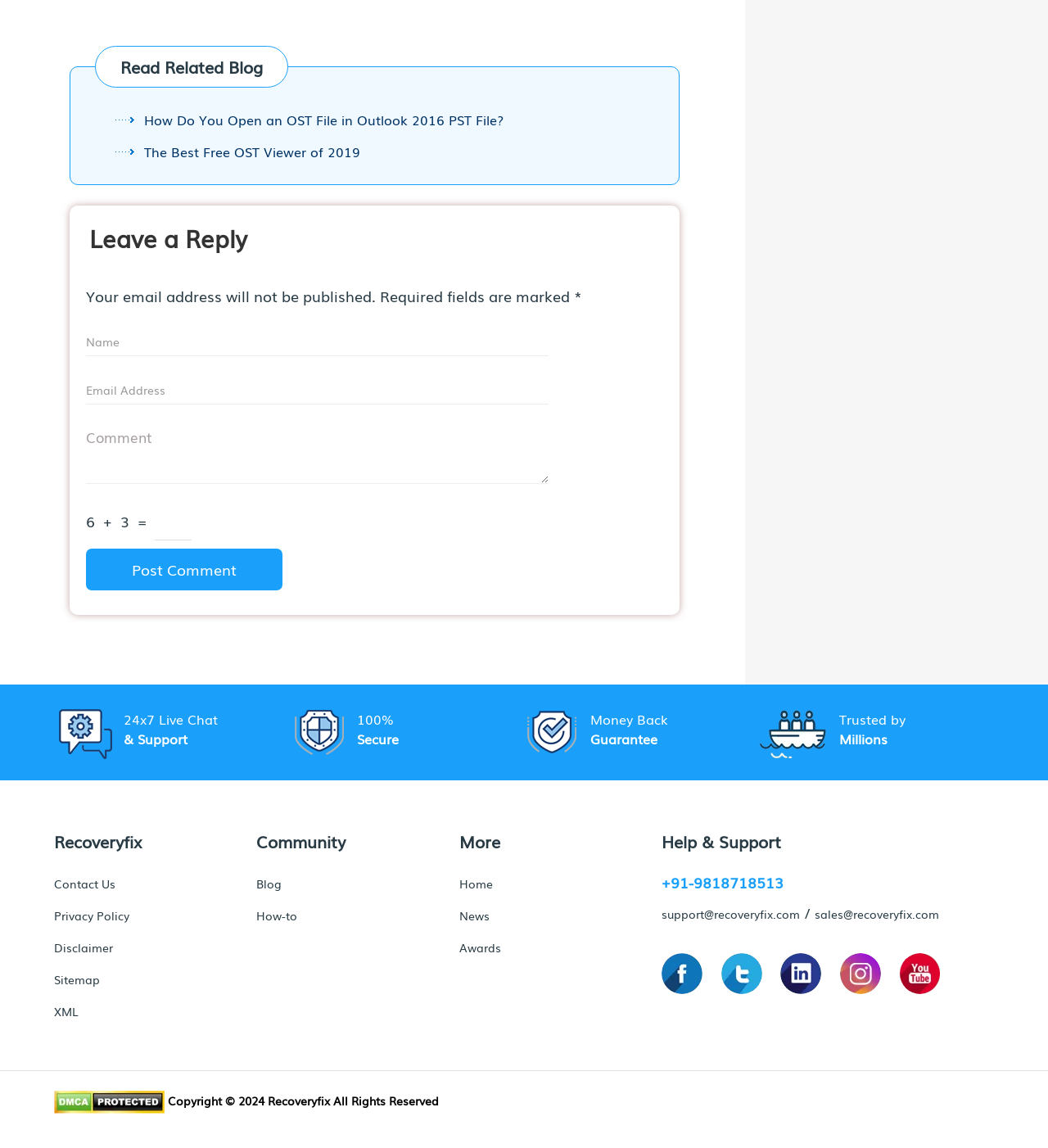What is the purpose of the 'Post Comment' button?
We need a detailed and exhaustive answer to the question. Please elaborate.

The 'Post Comment' button is a call-to-action element that allows users to submit their comments or feedback on a blog post after filling out the required fields in the 'Leave a Reply' section. It is a common feature on blog posts to facilitate user engagement and discussion.